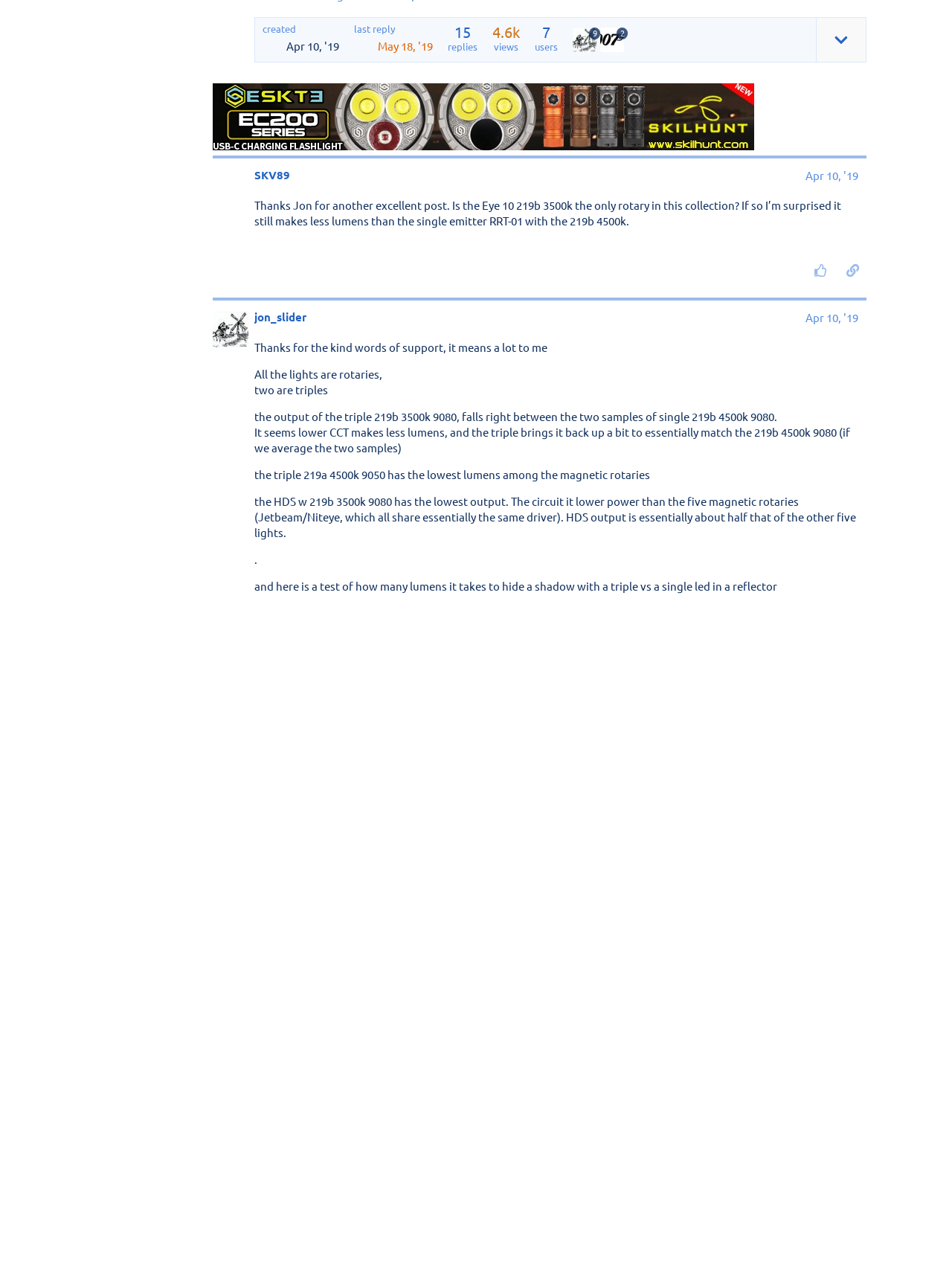What is the purpose of the 'thank this post' button?
Please provide a single word or phrase answer based on the image.

To thank the post